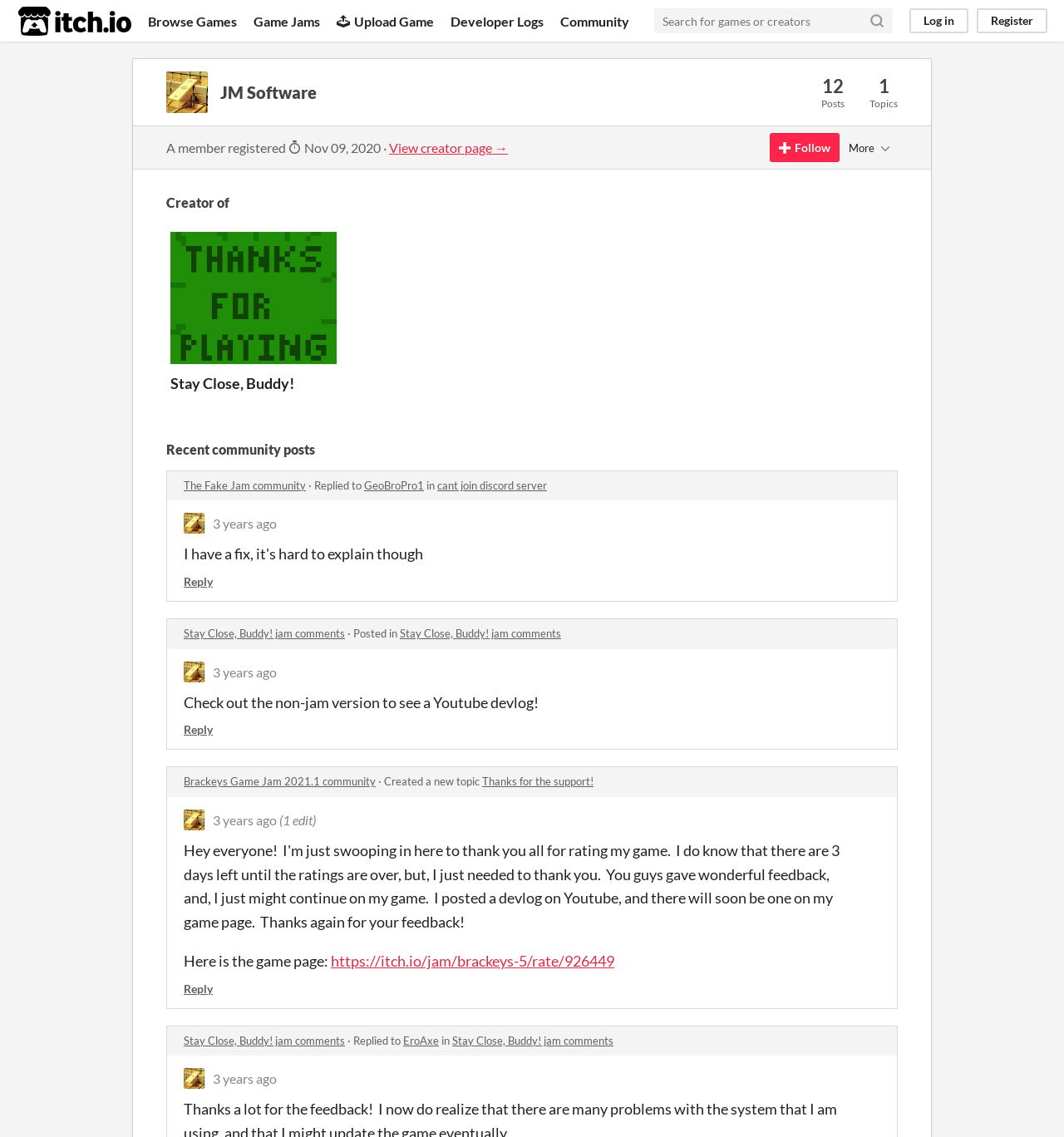Bounding box coordinates are specified in the format (top-left x, top-left y, bottom-right x, bottom-right y). All values are floating point numbers bounded between 0 and 1. Please provide the bounding box coordinate of the region this sentence describes: Developer Logs

[0.424, 0.0, 0.511, 0.037]